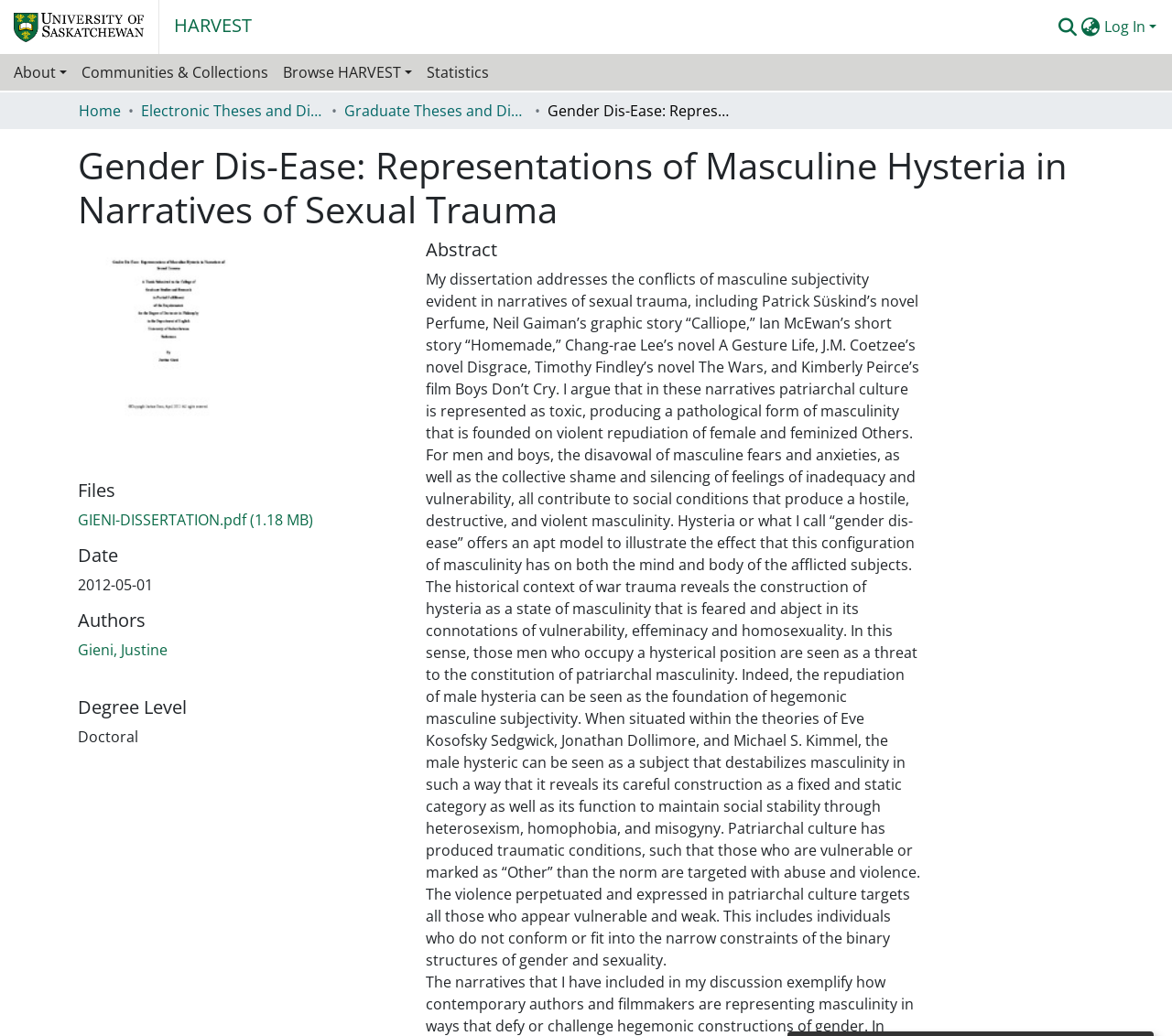Write a detailed summary of the webpage.

This webpage appears to be a repository for academic dissertations, specifically showcasing a dissertation titled "Gender Dis-Ease: Representations of Masculine Hysteria in Narratives of Sexual Trauma". 

At the top left corner, there is a repository logo, accompanied by a link to the repository's homepage. Next to it, there is a link to "HARVEST". On the top right corner, there is a user profile bar with a search function, a language switch button, and a log-in button.

Below the top navigation bar, there is a main navigation bar with links to "About", "Communities & Collections", "Browse HARVEST", and "Statistics". 

Underneath the main navigation bar, there is a breadcrumb navigation bar showing the path from "Home" to "Electronic Theses and Dissertations" to "Graduate Theses and Dissertations". 

The main content area displays the dissertation's title, "Gender Dis-Ease: Representations of Masculine Hysteria in Narratives of Sexual Trauma", in a large font size. Below the title, there are several sections, including "Files", "Date", "Authors", "Degree Level", and "Abstract". 

In the "Files" section, there is a link to download the dissertation file, "GIENI-DISSERTATION.pdf", which is 1.18 MB in size. The "Date" section shows the date "2012-05-01". The "Authors" section lists the author's name, "Gieni, Justine", as a link. The "Degree Level" section indicates that the dissertation is at the "Doctoral" level. The "Abstract" section is located at the bottom right corner of the page, but its content is not provided.